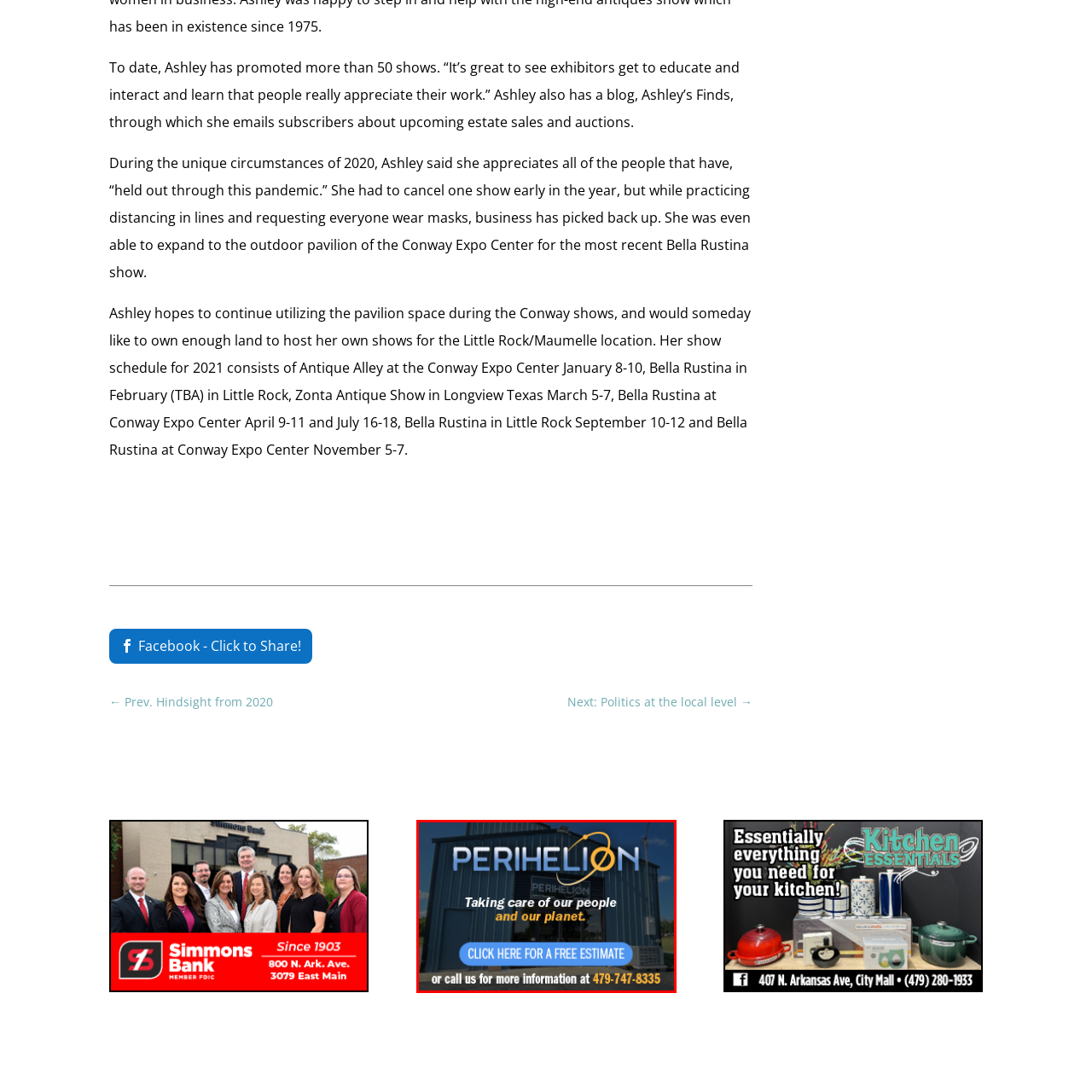What is the company's commitment to?
Inspect the image within the red bounding box and respond with a detailed answer, leveraging all visible details.

The company, PERIHELION, emphasizes its commitment to both people and the planet, as stated in their tagline 'Taking care of our people and our planet'.